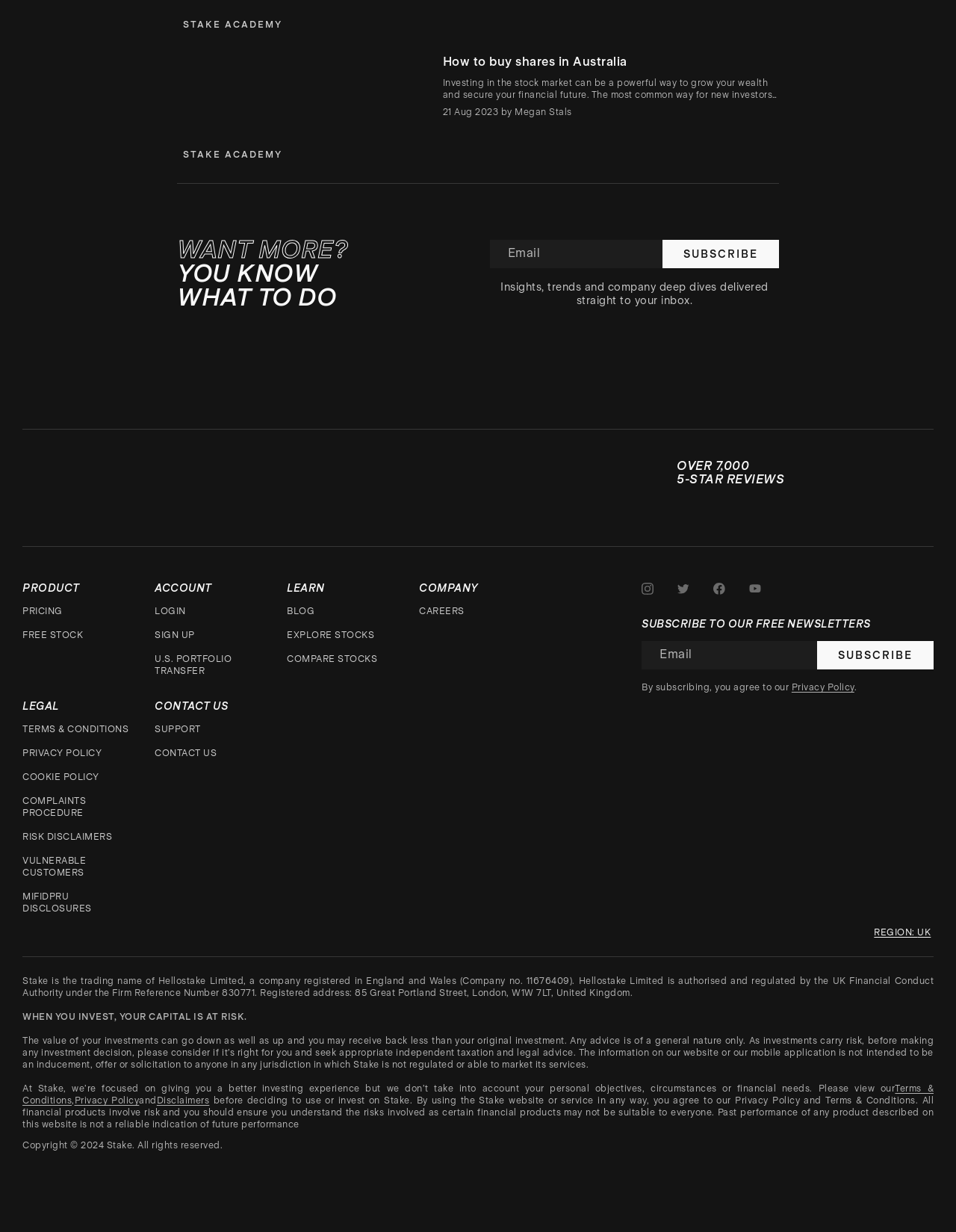Using the element description: "parent_node: Email aria-describedby=":R2kpdaml9qel7m:-helper-text" name="email"", determine the bounding box coordinates. The coordinates should be in the format [left, top, right, bottom], with values between 0 and 1.

[0.512, 0.19, 0.693, 0.223]